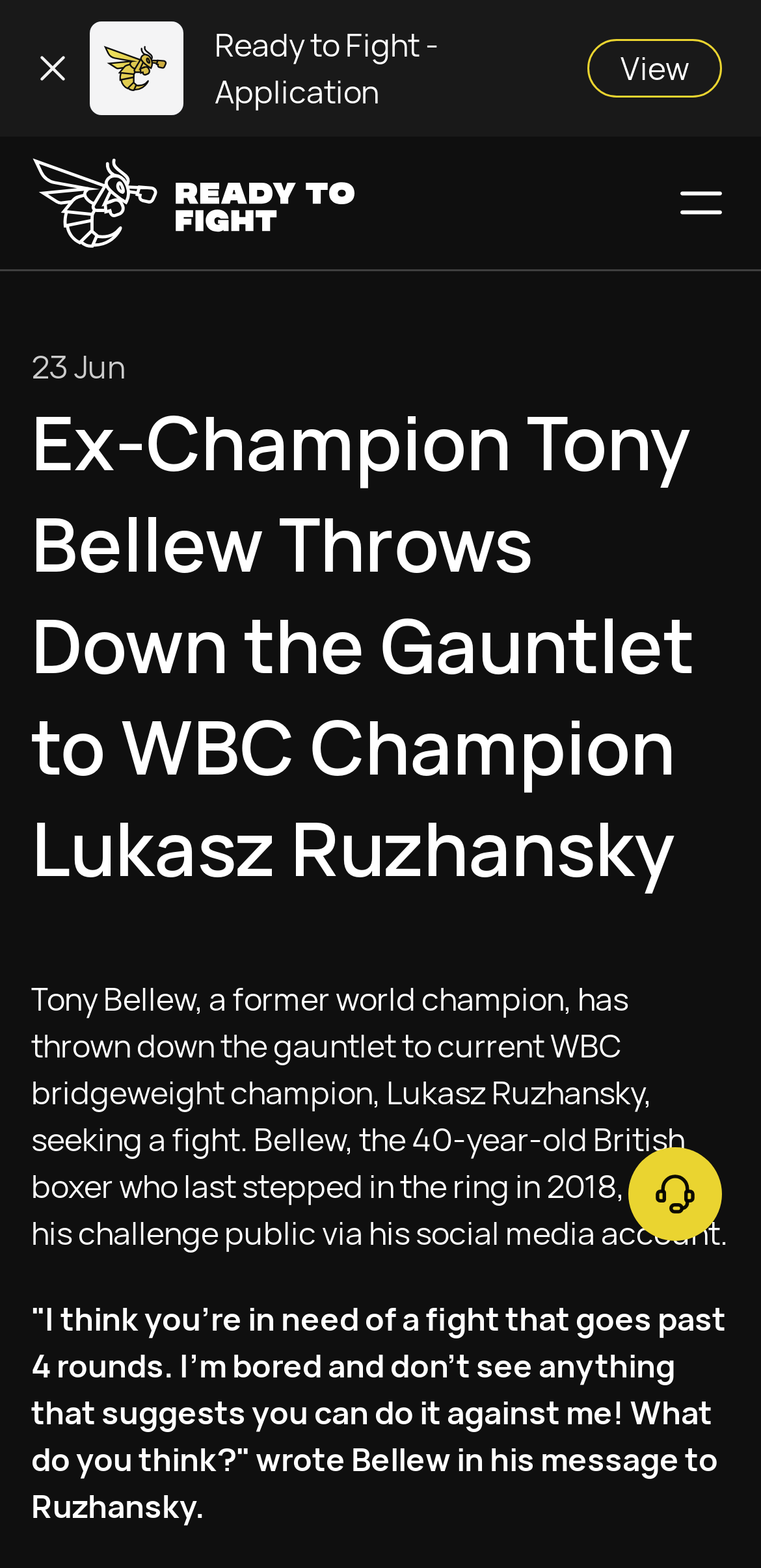Explain the webpage's layout and main content in detail.

The webpage appears to be a news article about former world champion Tony Bellew's announcement to return to boxing. At the top right corner, there is a button labeled "close device label" with an accompanying image. Below it, there is a larger image that spans about a quarter of the page width.

The title of the article, "Ex-Champion Tony Bellew Throws Down the Gauntlet to WBC Champion Lukasz Ruzhansky - Ready To Fight", is prominently displayed in a heading near the top of the page. To the left of the title, there is a link labeled "Go to main page" with an image.

On the top right side, there is a button labeled "Menu" with an image, and a link labeled "View" above it. Below the title, there is a date "23 Jun" displayed. The main content of the article is divided into three paragraphs. The first paragraph describes Tony Bellew's challenge to current WBC bridgeweight champion Lukasz Ruzhansky. The second paragraph is a quote from Bellew's social media message to Ruzhansky. The third paragraph is a continuation of the article, citing Bellew's message.

At the bottom of the page, there is an image that spans about a sixth of the page width. Overall, the webpage contains five images, four links, and several blocks of text, including a heading, static text, and a quote.